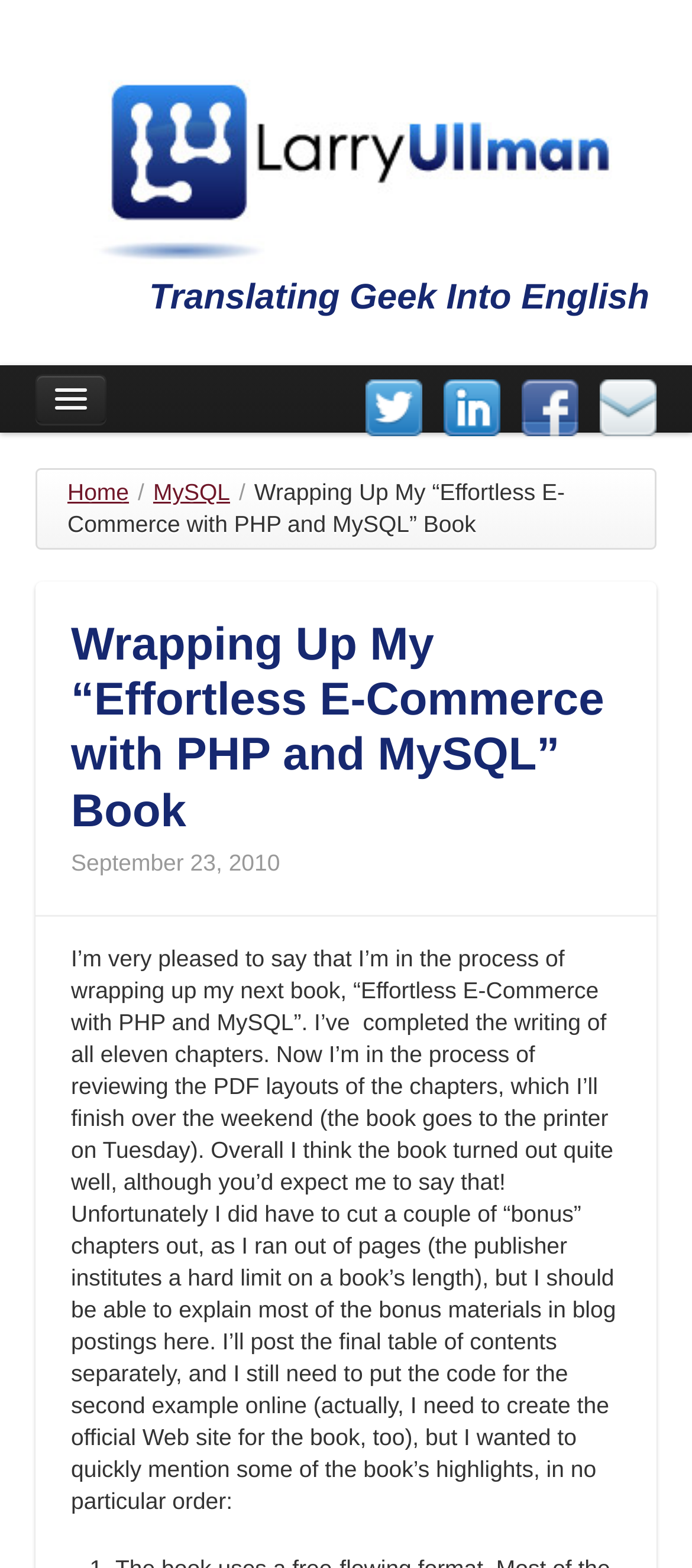Reply to the question with a single word or phrase:
How many links are in the navigation menu?

6